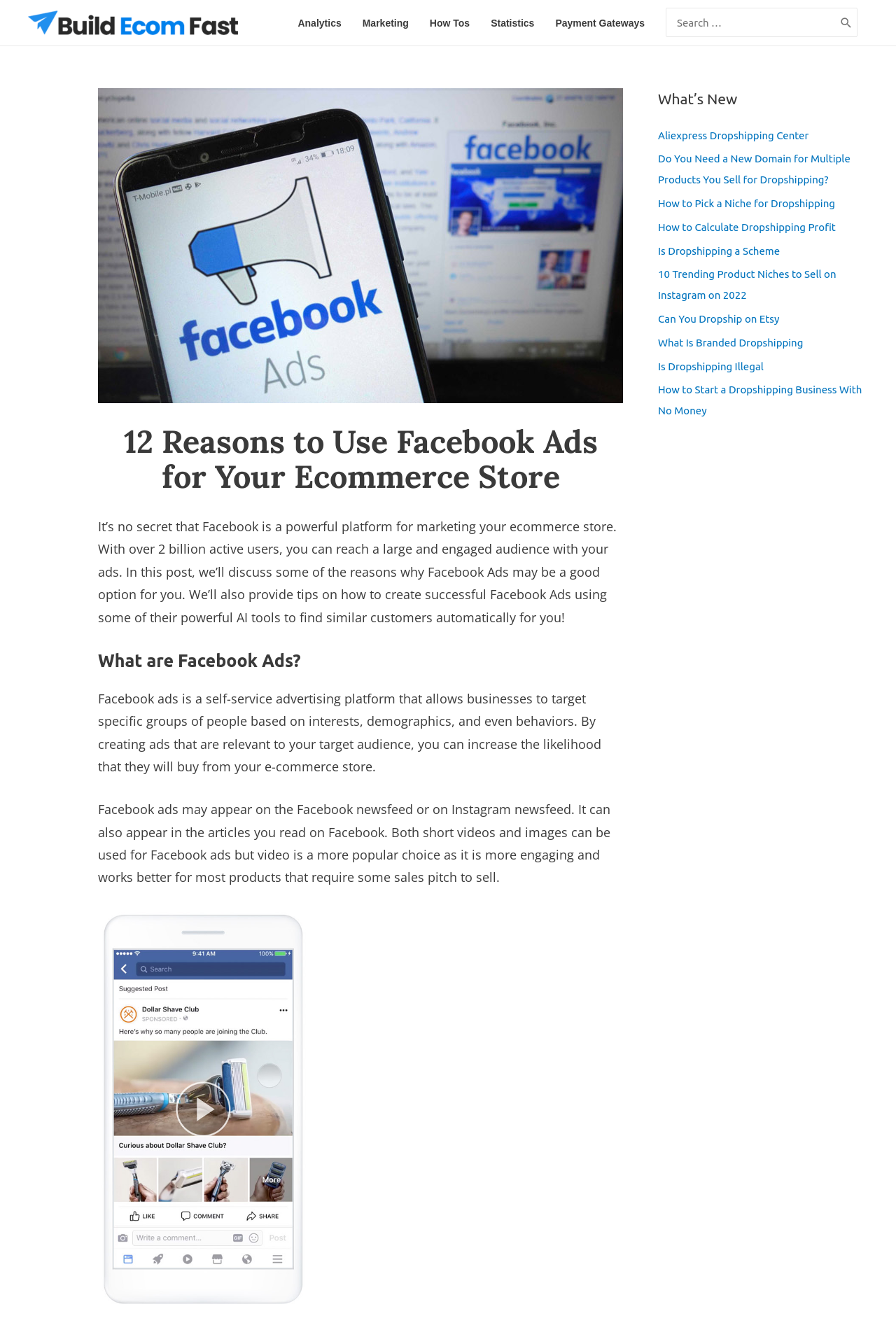Generate the text of the webpage's primary heading.

12 Reasons to Use Facebook Ads for Your Ecommerce Store